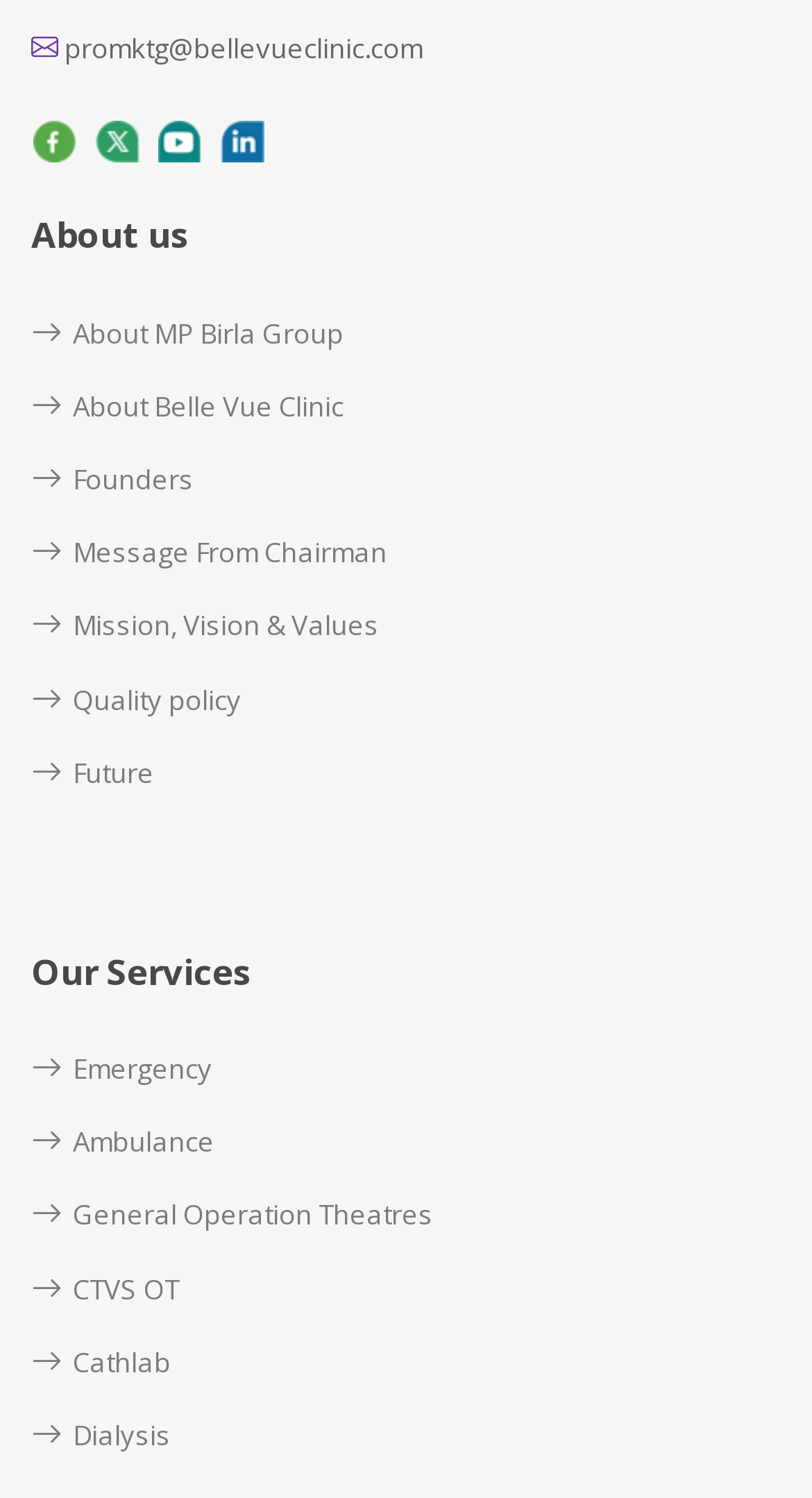Please pinpoint the bounding box coordinates for the region I should click to adhere to this instruction: "Check out Cathlab services".

[0.038, 0.898, 0.21, 0.919]